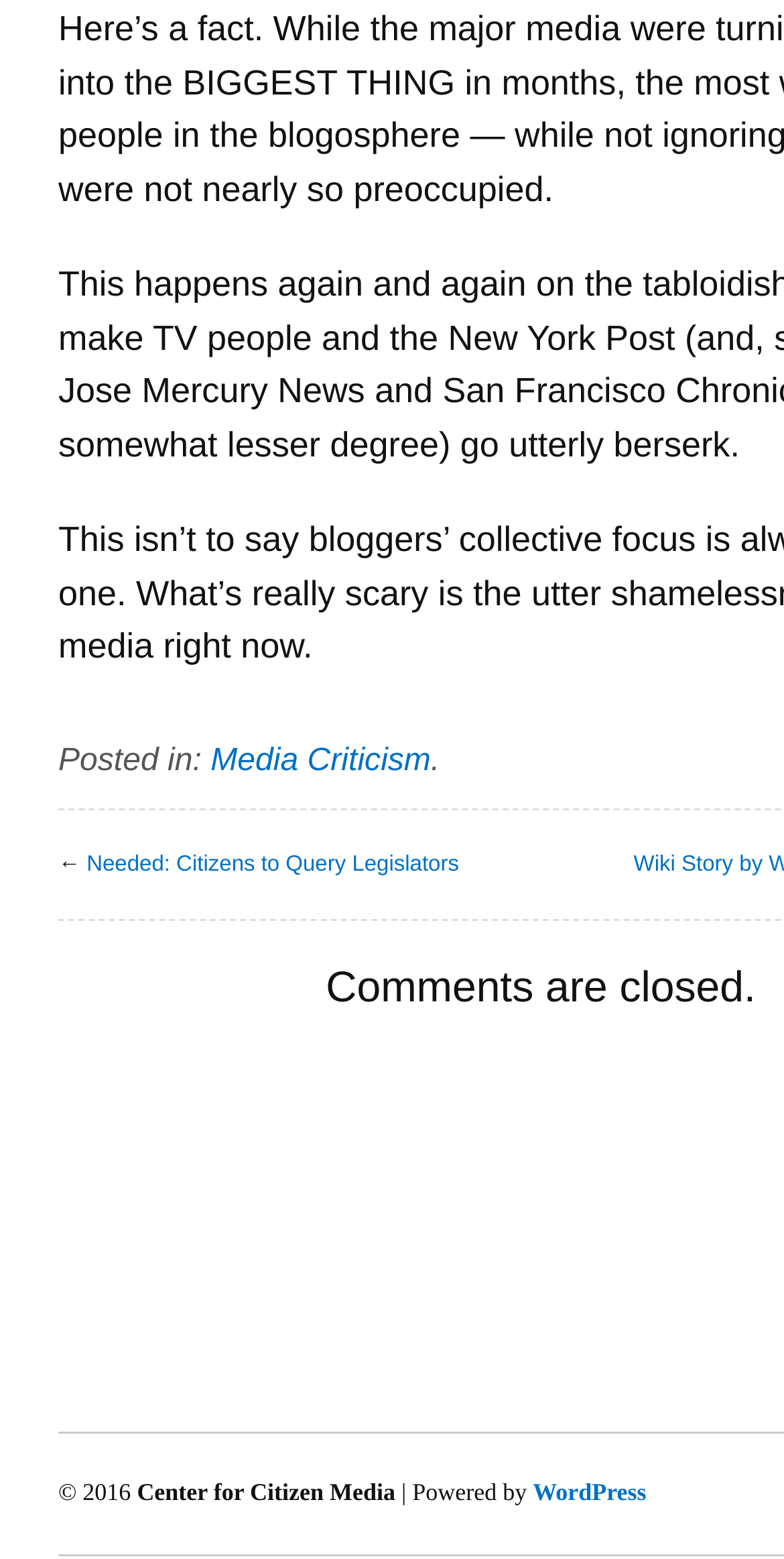Given the webpage screenshot and the description, determine the bounding box coordinates (top-left x, top-left y, bottom-right x, bottom-right y) that define the location of the UI element matching this description: Media Criticism

[0.269, 0.476, 0.55, 0.499]